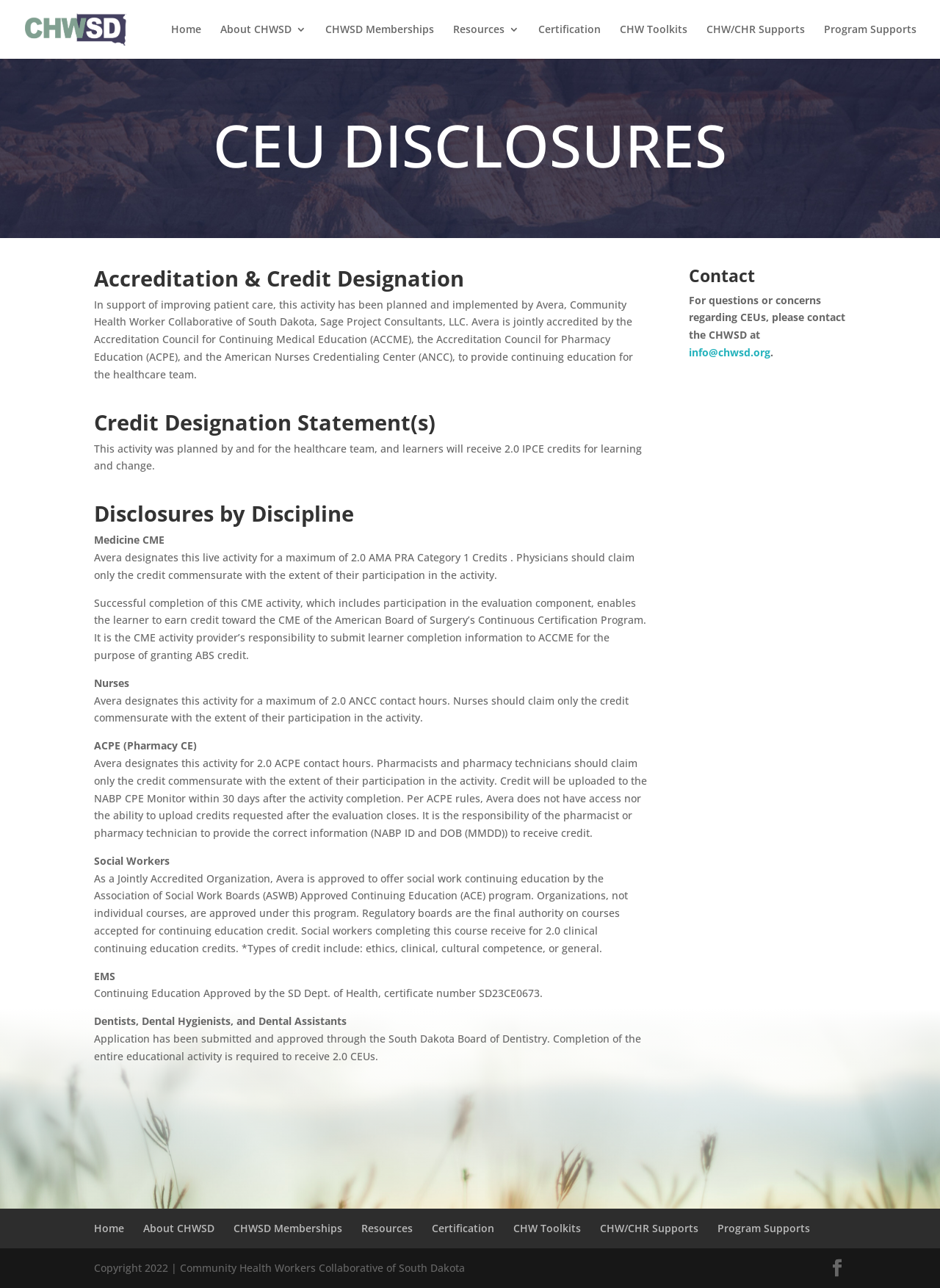Can you look at the image and give a comprehensive answer to the question:
What is the name of the organization that planned and implemented this activity?

The answer can be found in the StaticText element with the text 'In support of improving patient care, this activity has been planned and implemented by Avera, Community Health Worker Collaborative of South Dakota, Sage Project Consultants, LLC.' which indicates that Avera is one of the organizations that planned and implemented this activity.